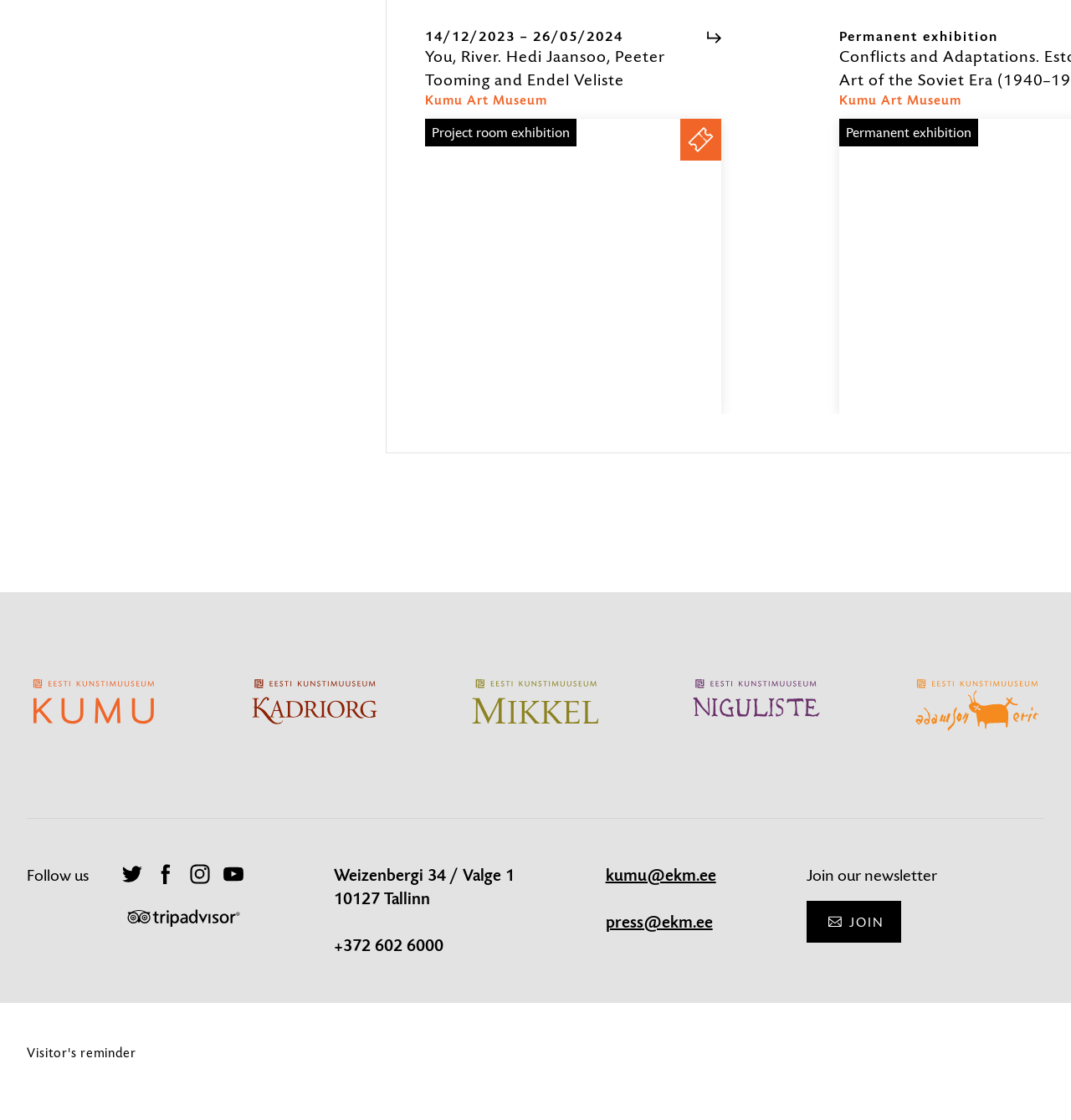Using the description: "Tickets", identify the bounding box of the corresponding UI element in the screenshot.

[0.555, 0.106, 0.673, 0.143]